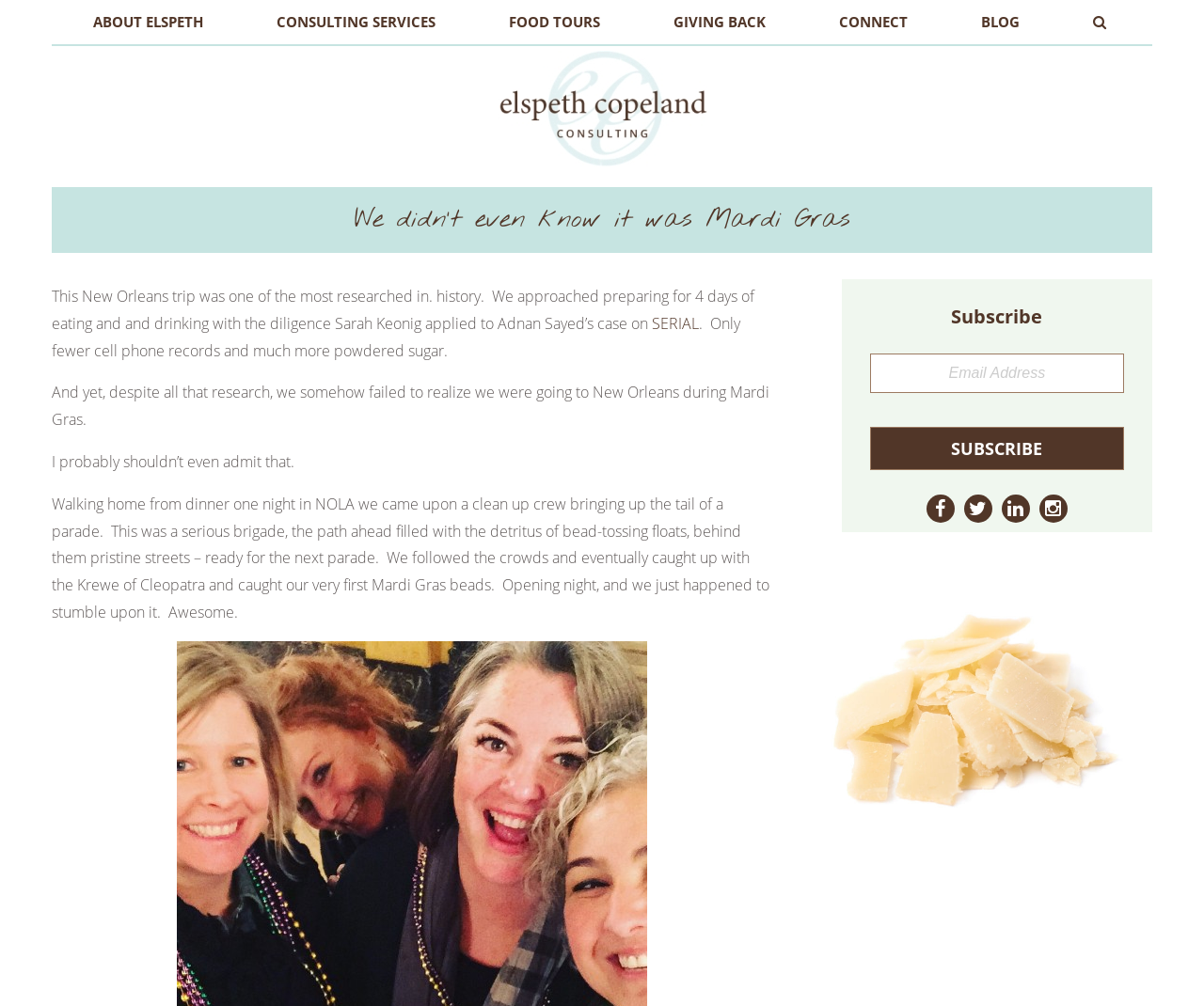From the image, can you give a detailed response to the question below:
What is the purpose of the textbox?

I found a textbox with a label 'Email Address' and a button 'Subscribe' next to it. This suggests that the purpose of the textbox is to enter an email address to subscribe to something, likely a newsletter or updates.